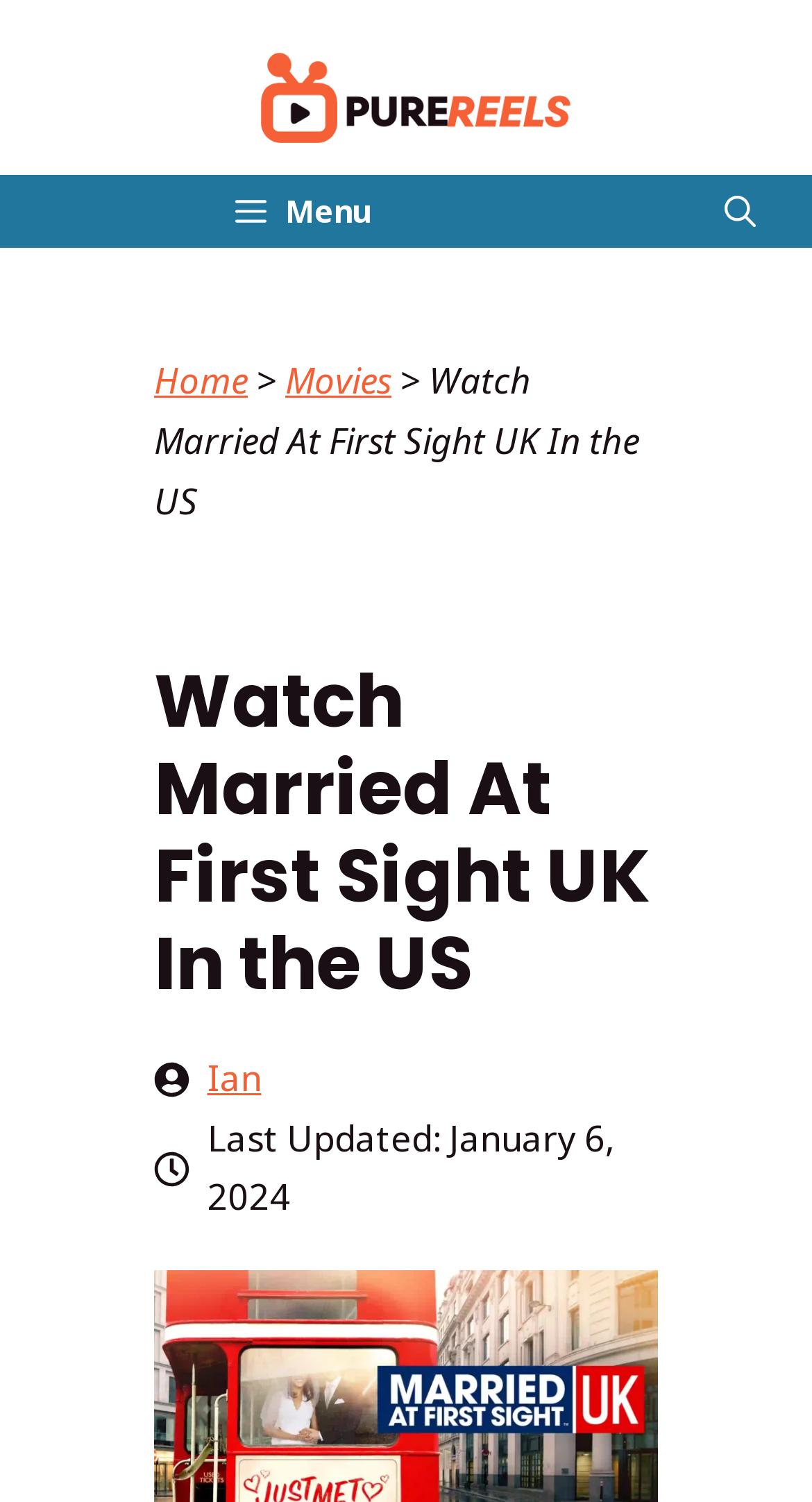Identify the bounding box coordinates for the UI element described as follows: aria-label="Open search". Use the format (top-left x, top-left y, bottom-right x, bottom-right y) and ensure all values are floating point numbers between 0 and 1.

[0.892, 0.116, 0.931, 0.165]